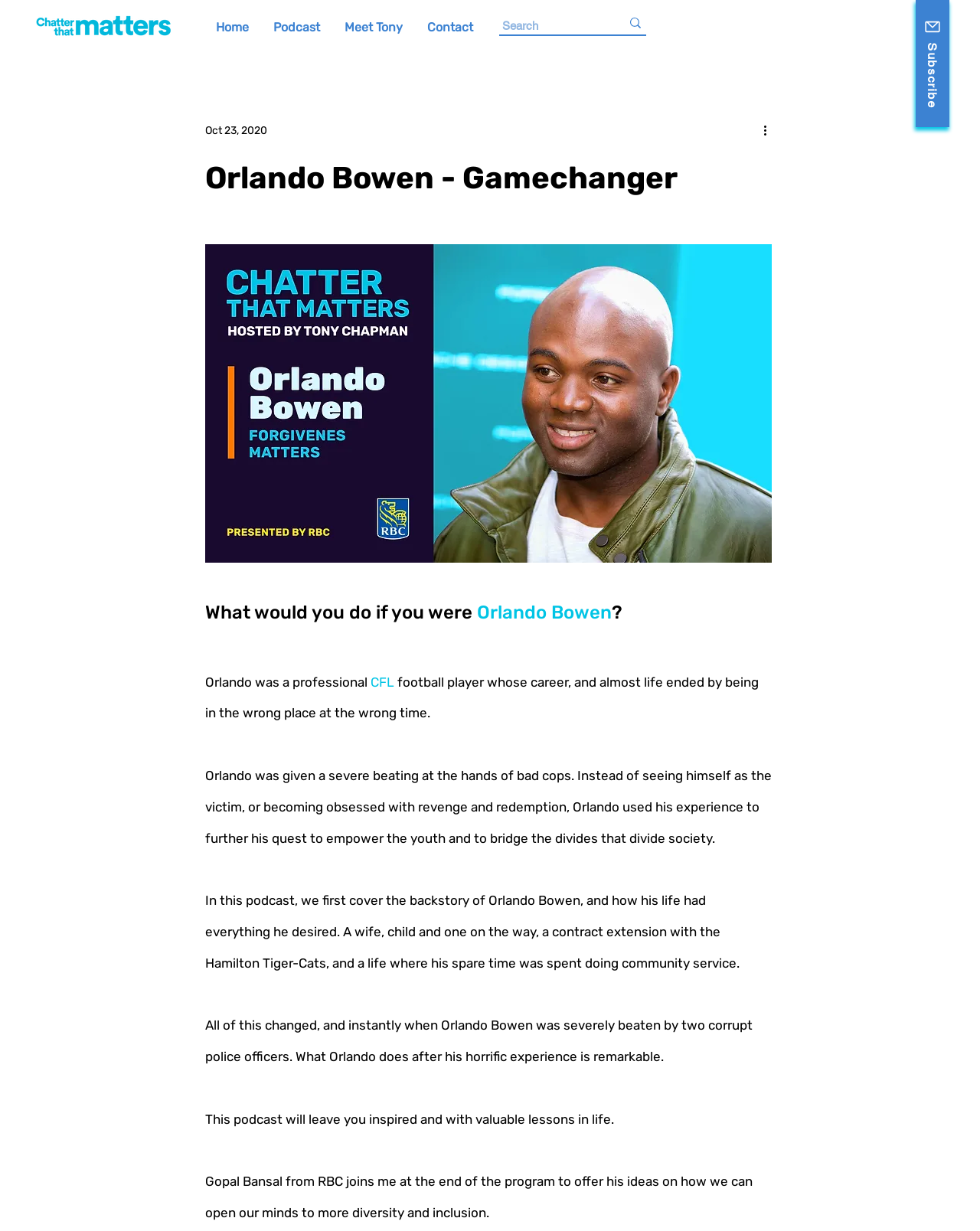Who joins the host at the end of the program?
Based on the visual details in the image, please answer the question thoroughly.

According to the text, Gopal Bansal from RBC joins the host at the end of the program to offer his ideas on how we can open our minds to more diversity and inclusion.